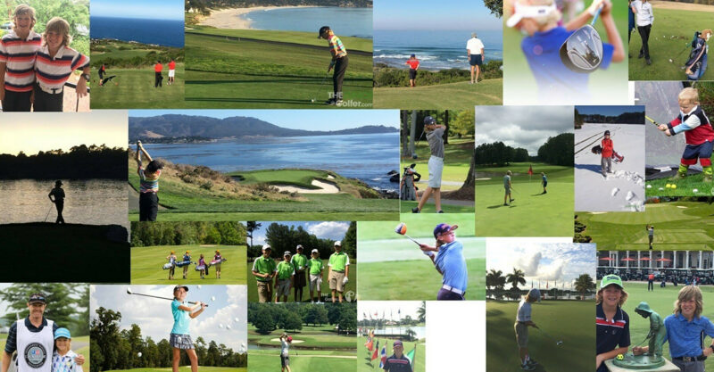Elaborate on all the elements present in the image.

The image showcases a dynamic collage celebrating junior golf, featuring a variety of scenes that highlight young golfers in action across picturesque landscapes. The composition captures moments of children and teenagers engaged in various golfing activities, from practicing swings on lush greens to playing on stunning coastal courses. 

In the background, panoramic views reveal scenic golf courses and serene water bodies, illustrating the vibrant atmosphere of the sport. The collage emphasizes not only the joy of playing but also the camaraderie among young players, with groups of kids enjoying the game together, as well as individual shots of focused players honing their skills. 

This vibrant representation embodies the essence of junior golf—fun, teamwork, and skill development—making it a perfect visual for the "Guide To Getting Juniors Into Golf" section, aimed at encouraging parents and children to explore the growing sport.